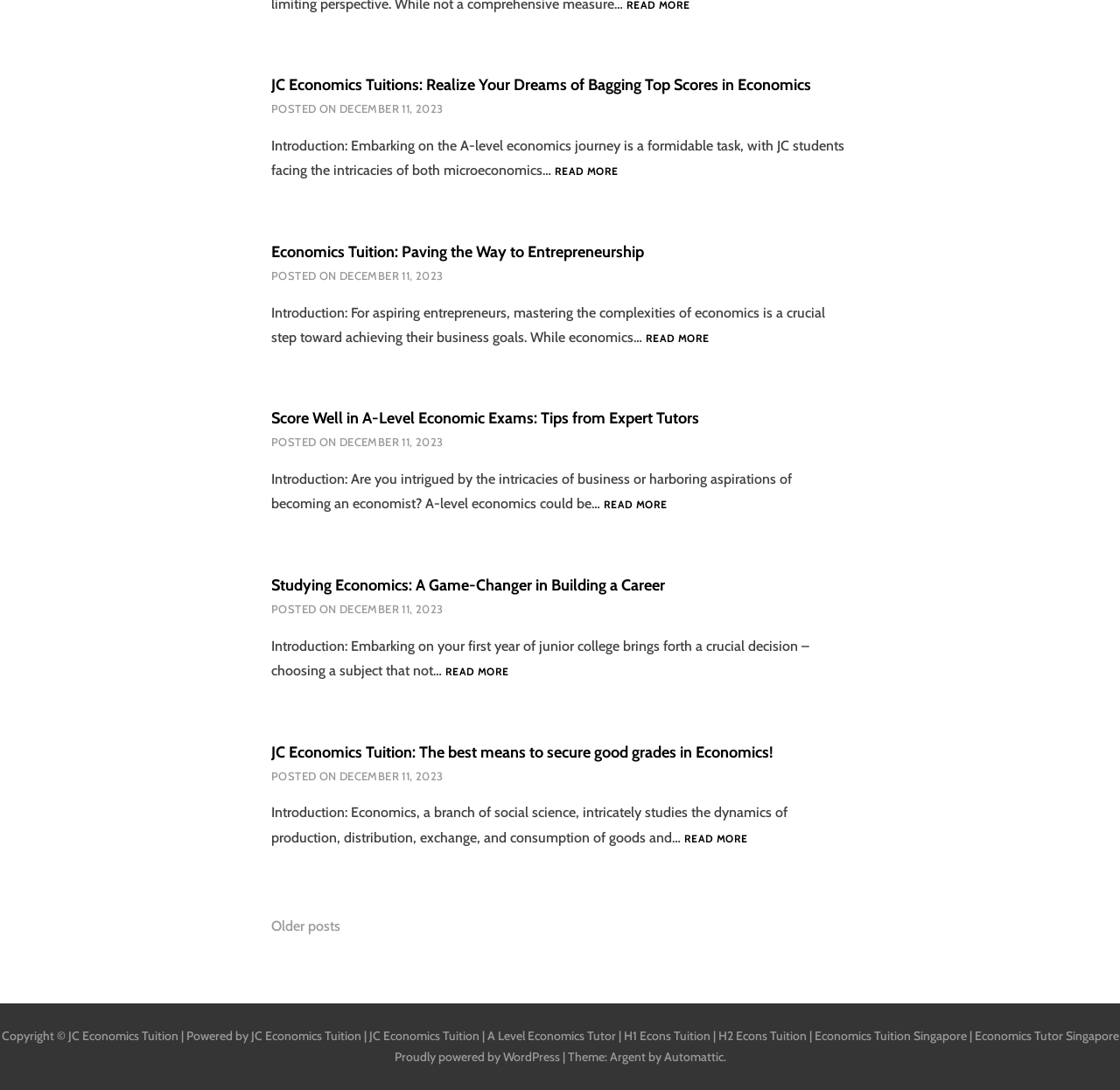Indicate the bounding box coordinates of the clickable region to achieve the following instruction: "View older posts."

[0.242, 0.842, 0.304, 0.857]